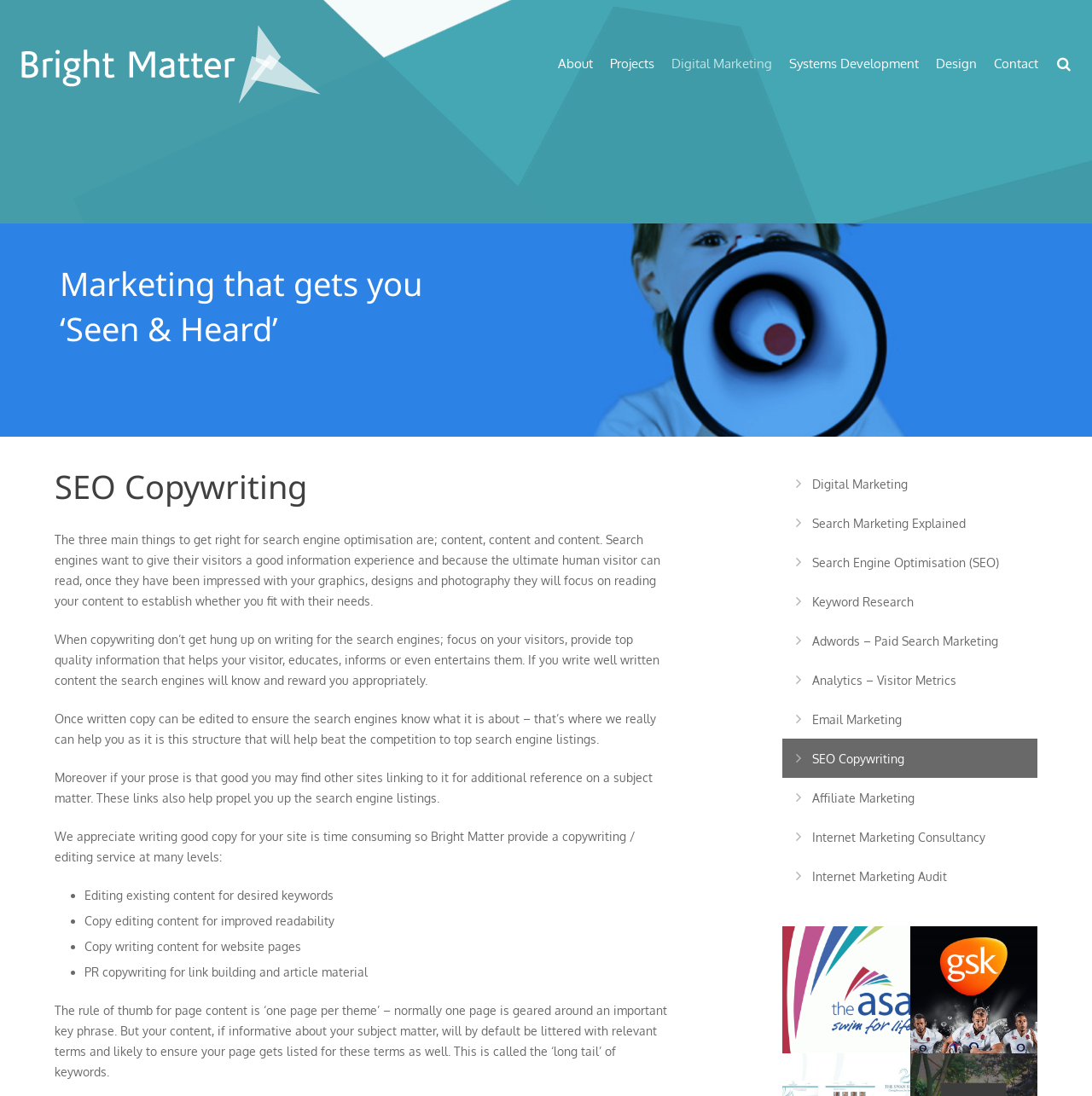What is the main service offered by Bright Matter?
Please provide a detailed and thorough answer to the question.

Based on the webpage content, Bright Matter provides SEO copywriting services, which involves writing high-quality content that helps websites rank higher in search engine listings. The webpage explains the importance of content in search engine optimization and provides details on how Bright Matter can help with copywriting and editing services.